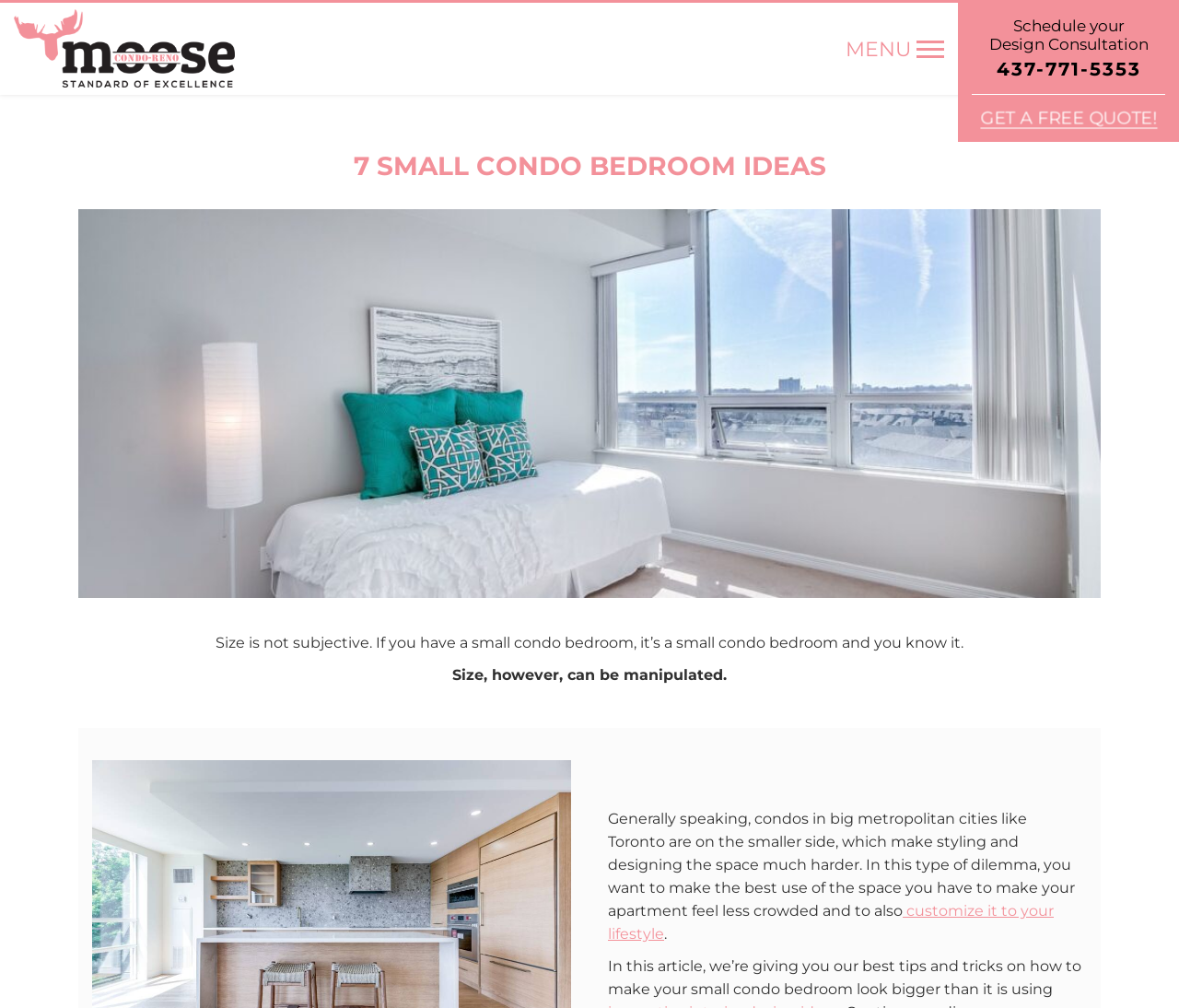What is the headline of the webpage?

7 SMALL CONDO BEDROOM IDEAS